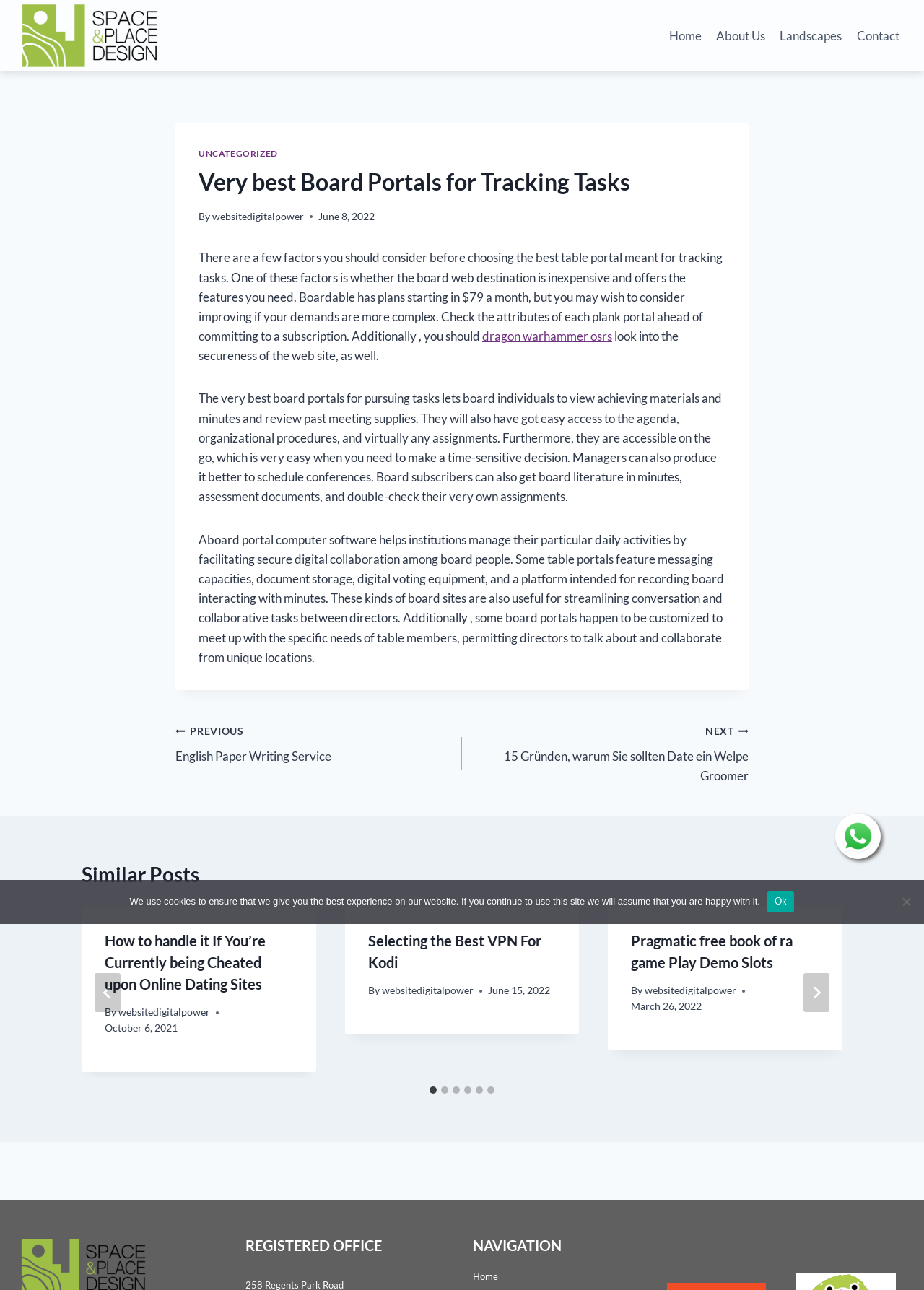Using the webpage screenshot, find the UI element described by About Us. Provide the bounding box coordinates in the format (top-left x, top-left y, bottom-right x, bottom-right y), ensuring all values are floating point numbers between 0 and 1.

[0.767, 0.014, 0.836, 0.041]